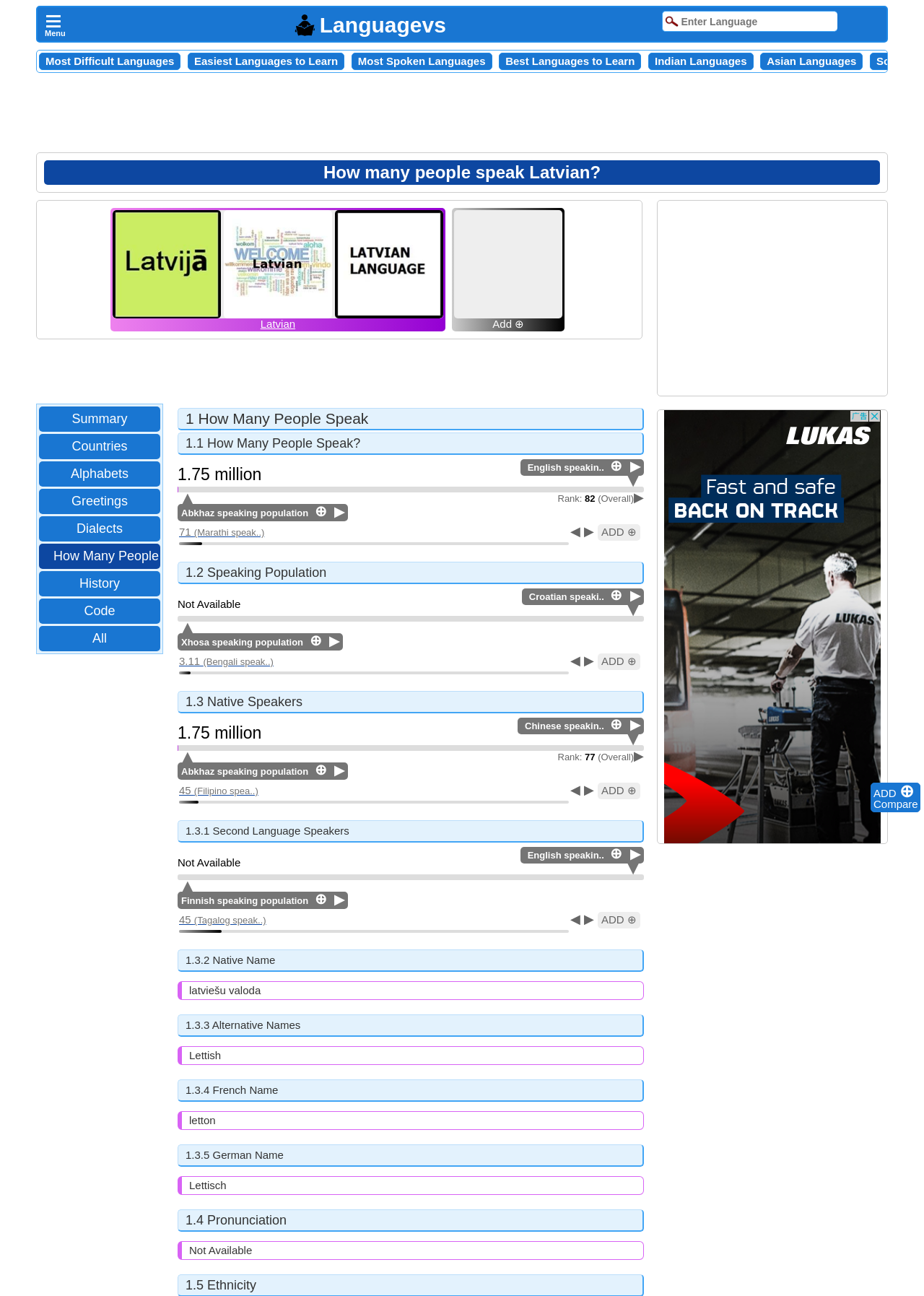Indicate the bounding box coordinates of the element that must be clicked to execute the instruction: "View most difficult languages". The coordinates should be given as four float numbers between 0 and 1, i.e., [left, top, right, bottom].

[0.049, 0.042, 0.189, 0.052]